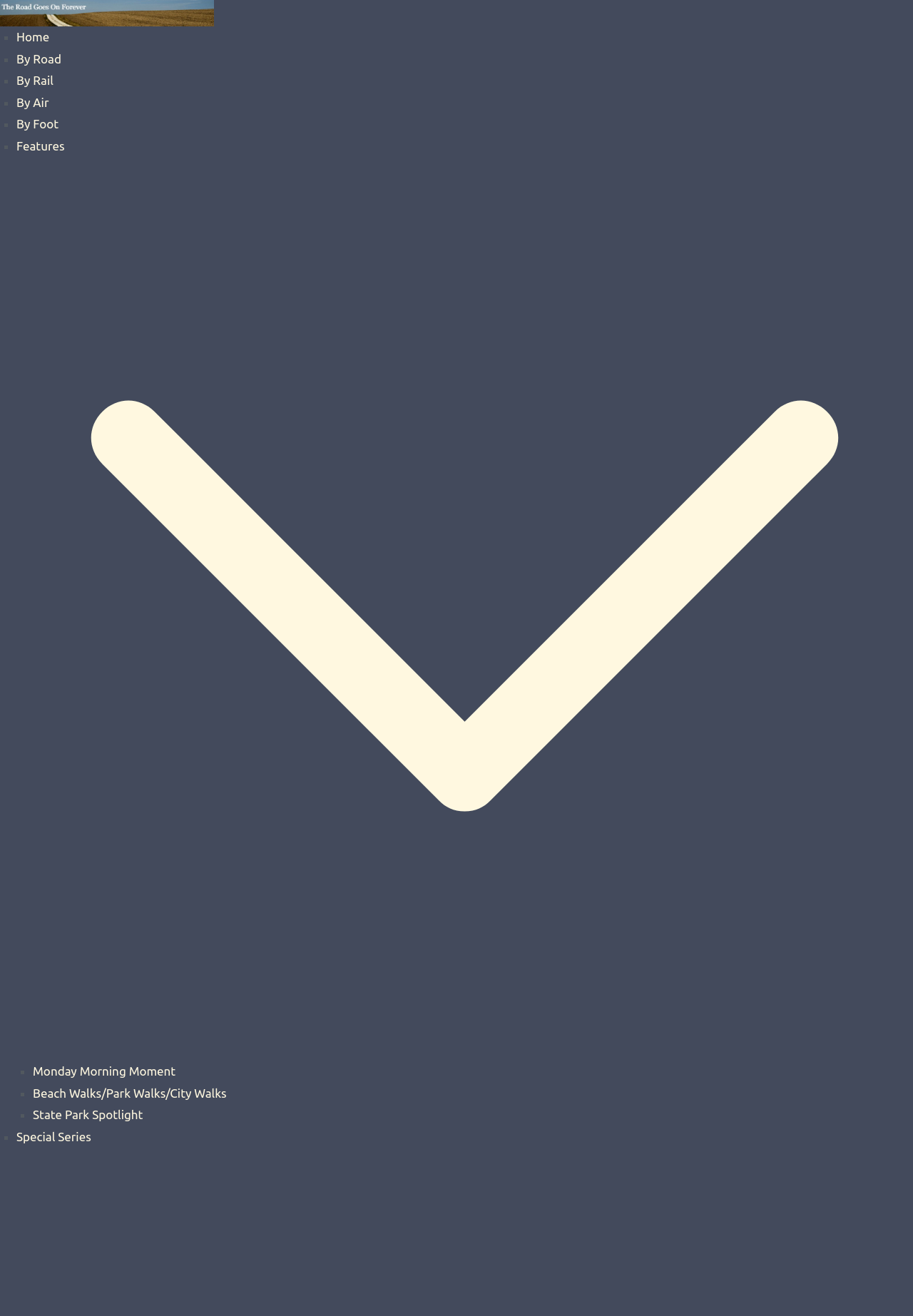Please specify the coordinates of the bounding box for the element that should be clicked to carry out this instruction: "go to home page". The coordinates must be four float numbers between 0 and 1, formatted as [left, top, right, bottom].

[0.018, 0.023, 0.054, 0.033]